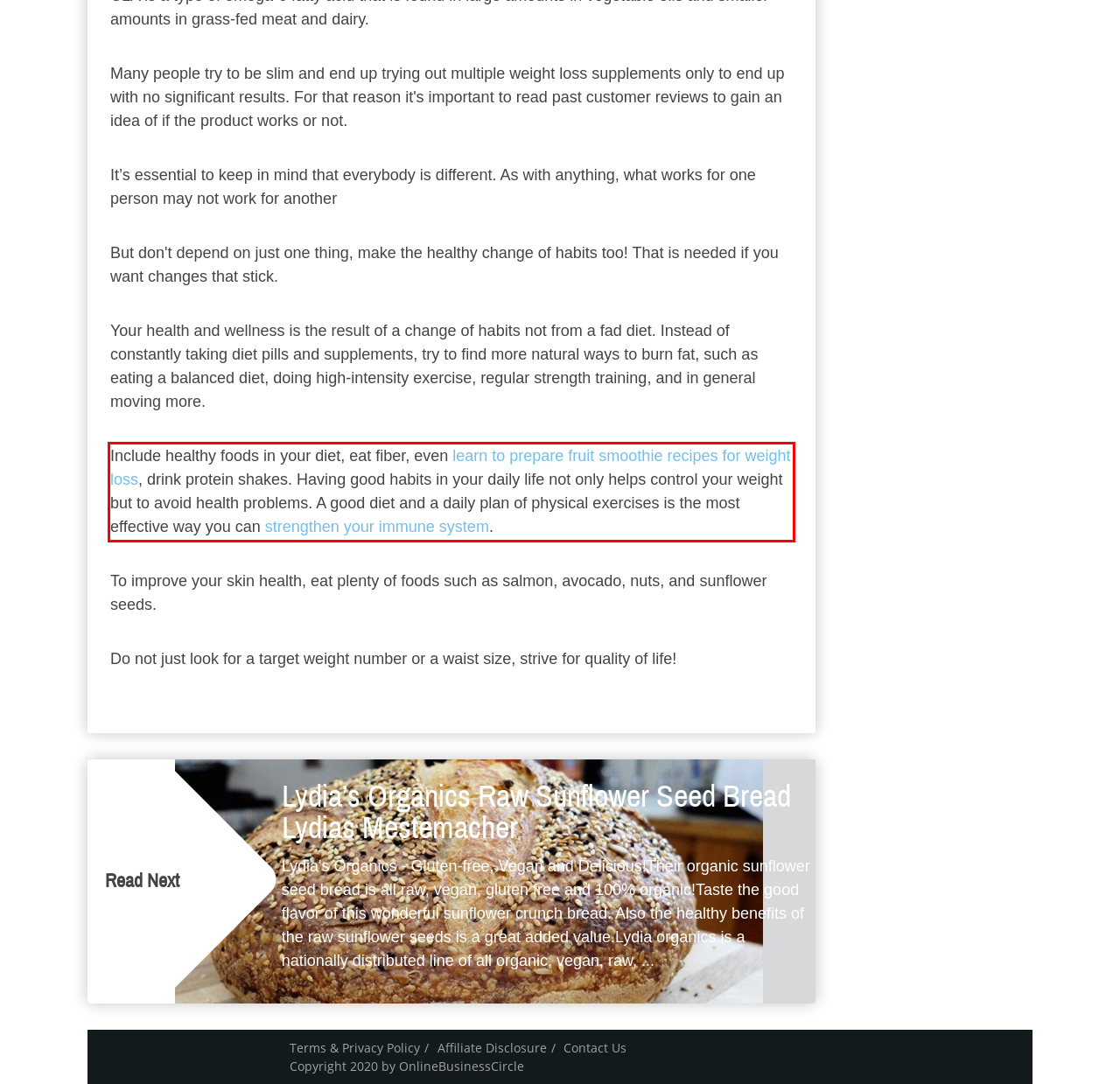Examine the screenshot of the webpage, locate the red bounding box, and perform OCR to extract the text contained within it.

Include healthy foods in your diet, eat fiber, even learn to prepare fruit smoothie recipes for weight loss, drink protein shakes. Having good habits in your daily life not only helps control your weight but to avoid health problems. A good diet and a daily plan of physical exercises is the most effective way you can strengthen your immune system.